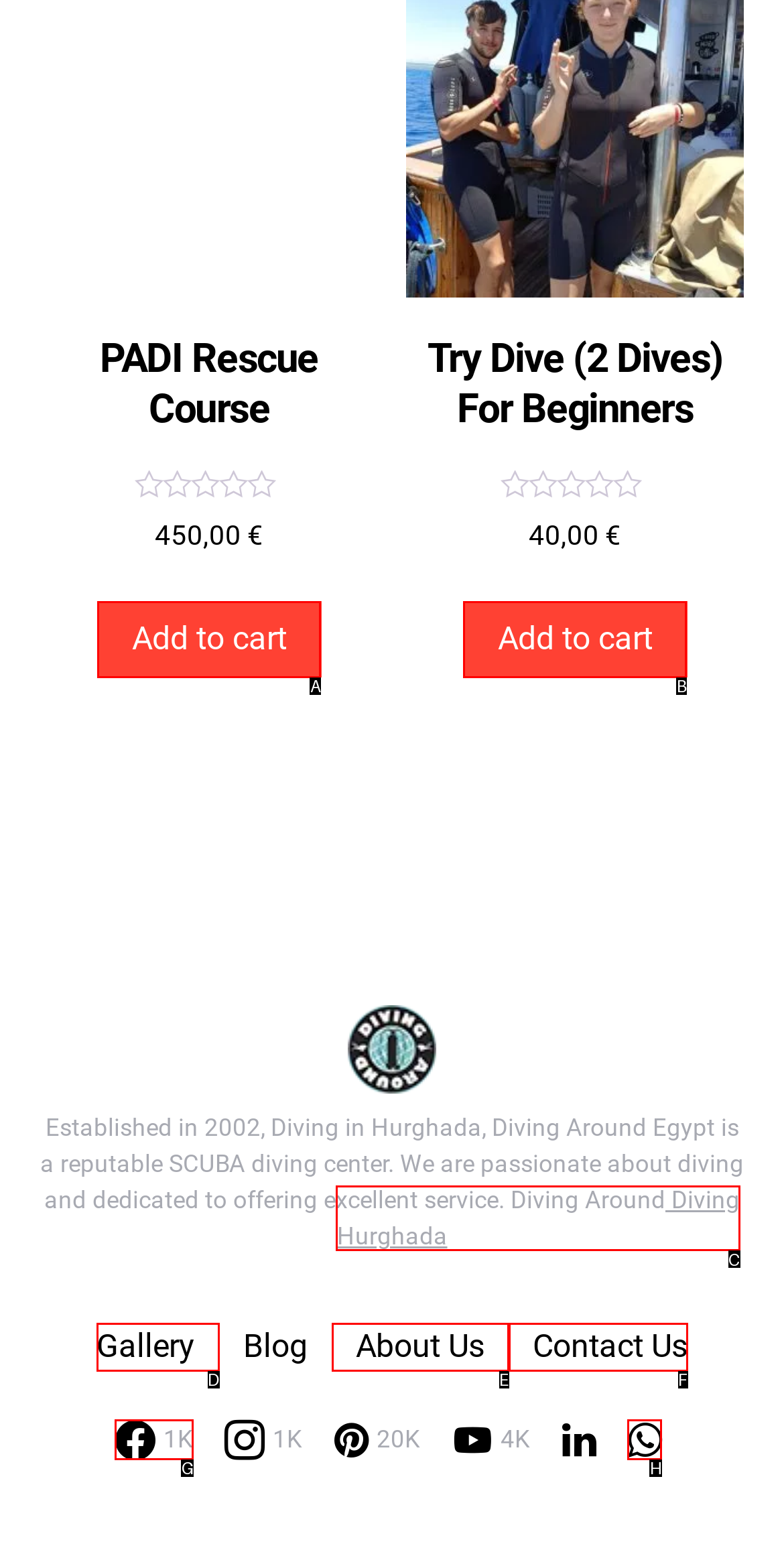Tell me which option I should click to complete the following task: Visit Diving Hurghada website
Answer with the option's letter from the given choices directly.

C